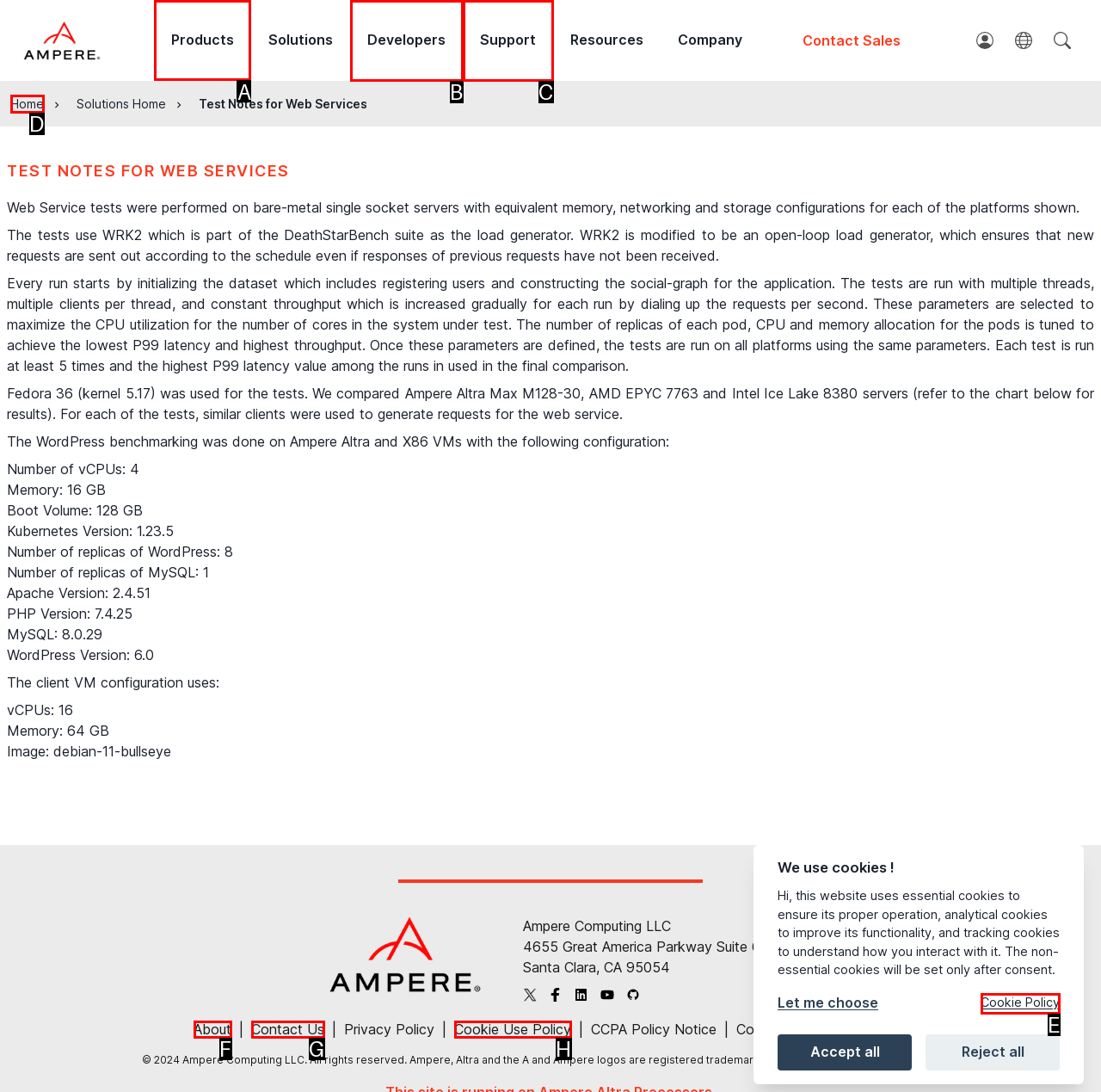Tell me which UI element to click to fulfill the given task: Contact us through email. Respond with the letter of the correct option directly.

None